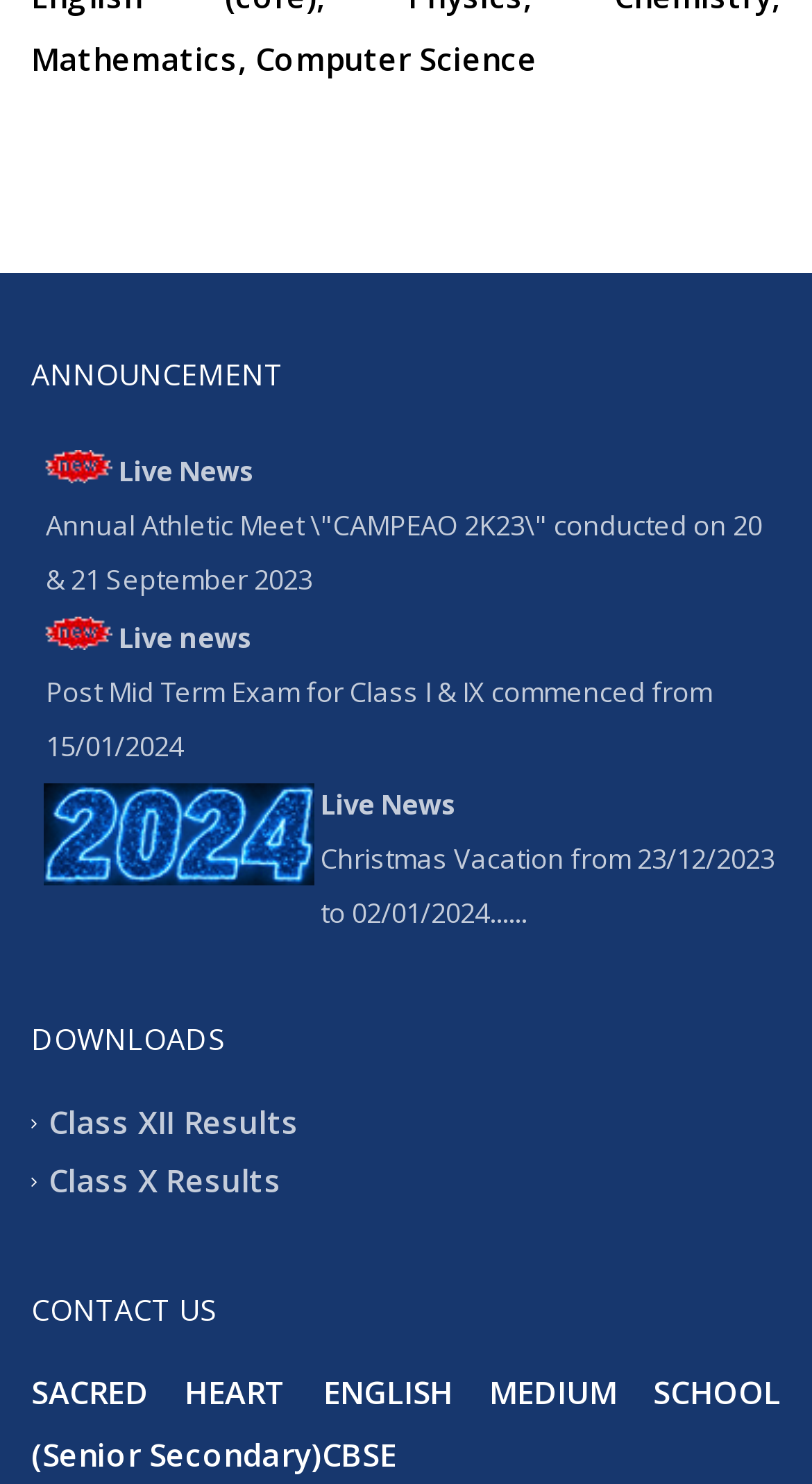How many announcements are there on the webpage?
From the image, provide a succinct answer in one word or a short phrase.

6